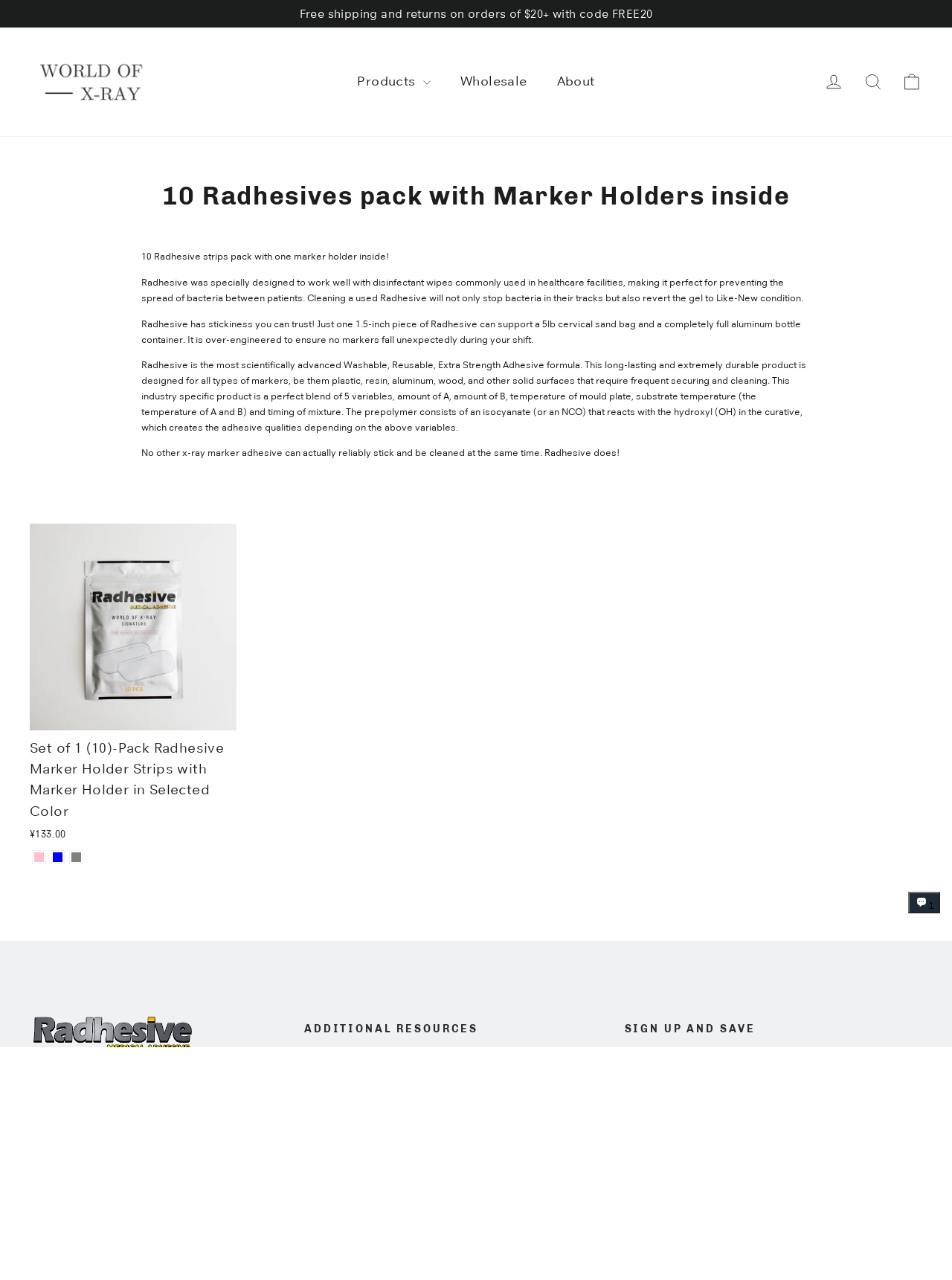Please respond in a single word or phrase: 
What is the minimum weight that Radhesive can support?

5lb